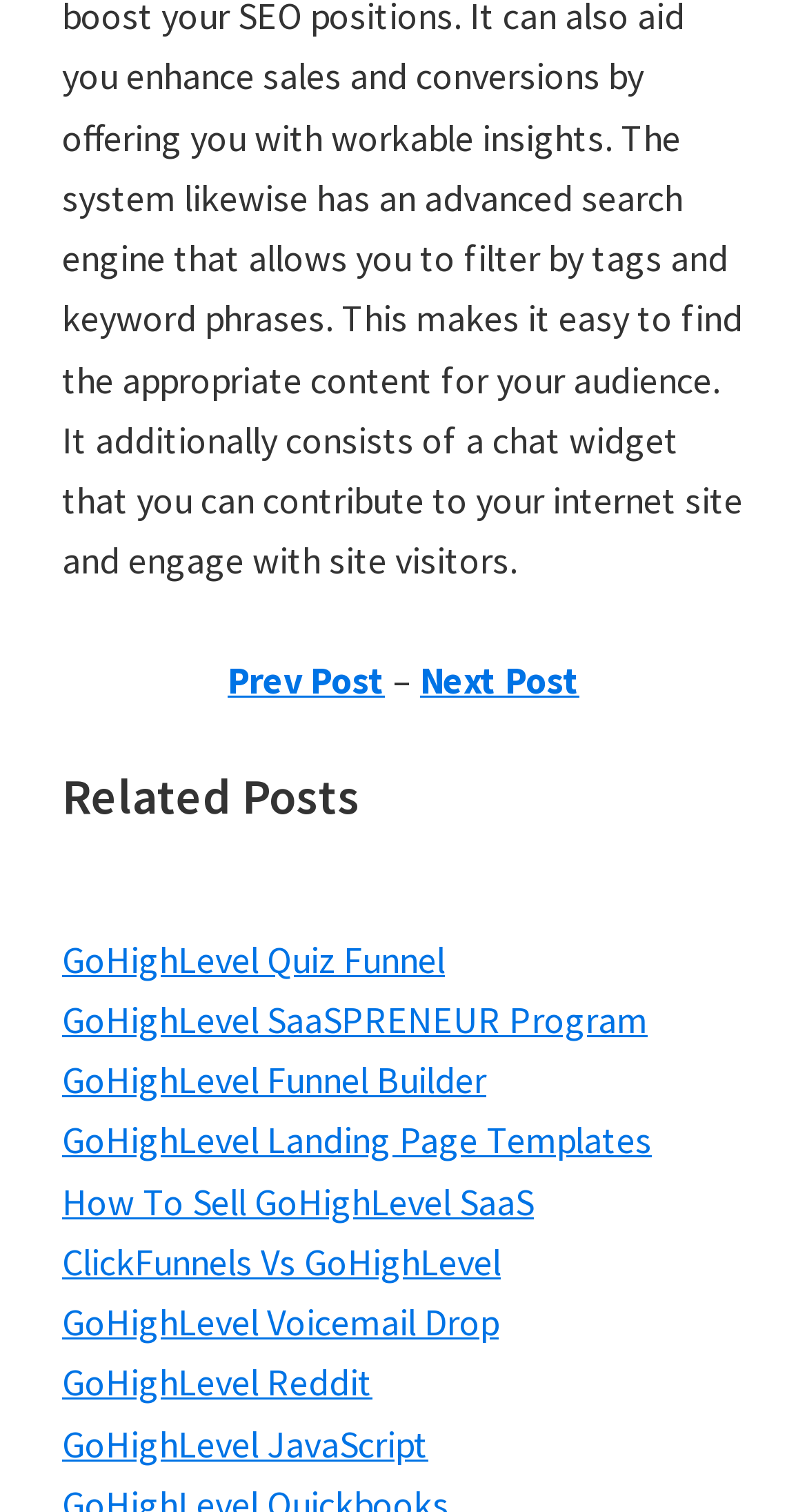How many related posts are listed?
Refer to the image and answer the question using a single word or phrase.

12